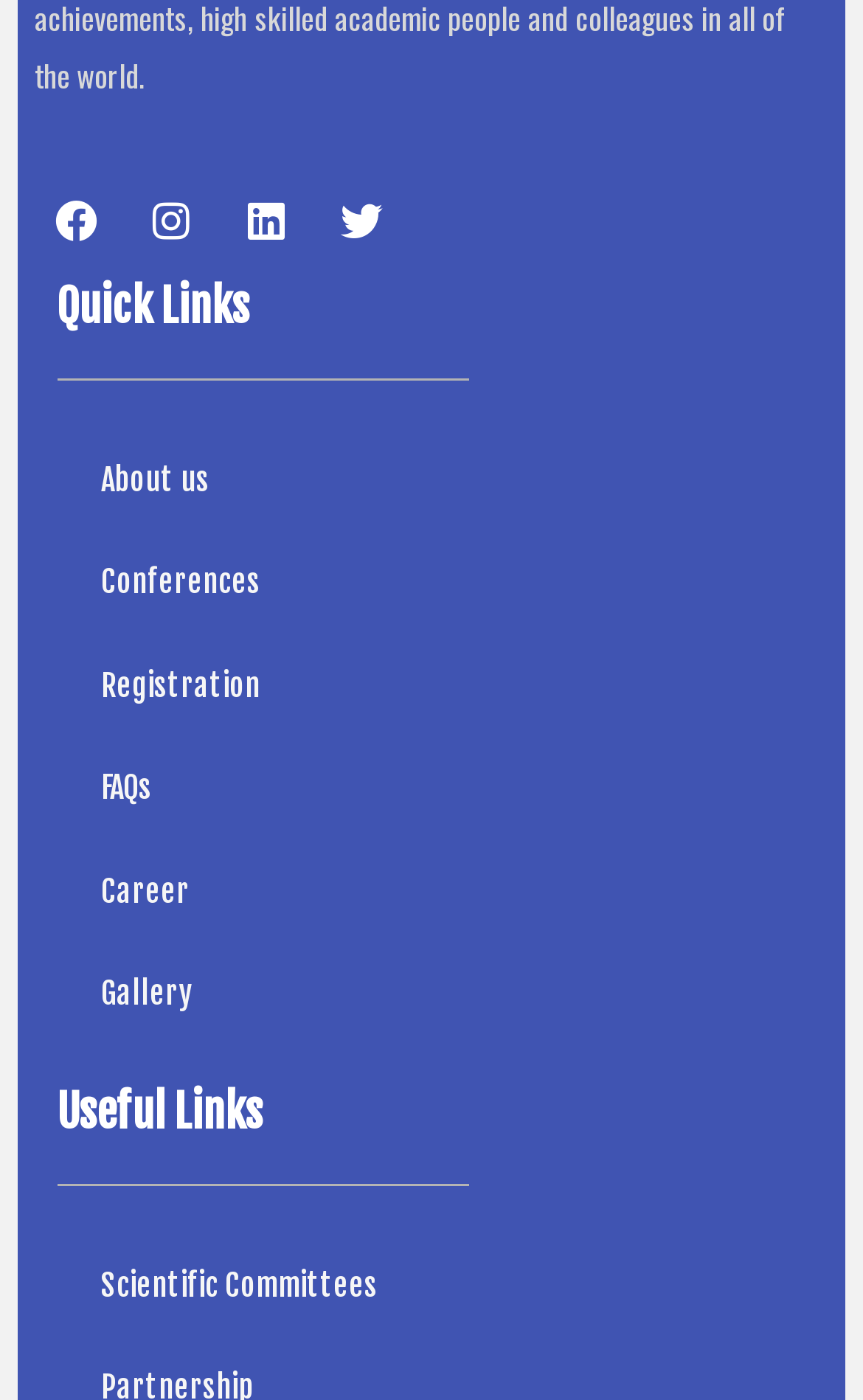Specify the bounding box coordinates of the region I need to click to perform the following instruction: "Get answers to frequently asked questions". The coordinates must be four float numbers in the range of 0 to 1, i.e., [left, top, right, bottom].

[0.066, 0.527, 0.934, 0.6]